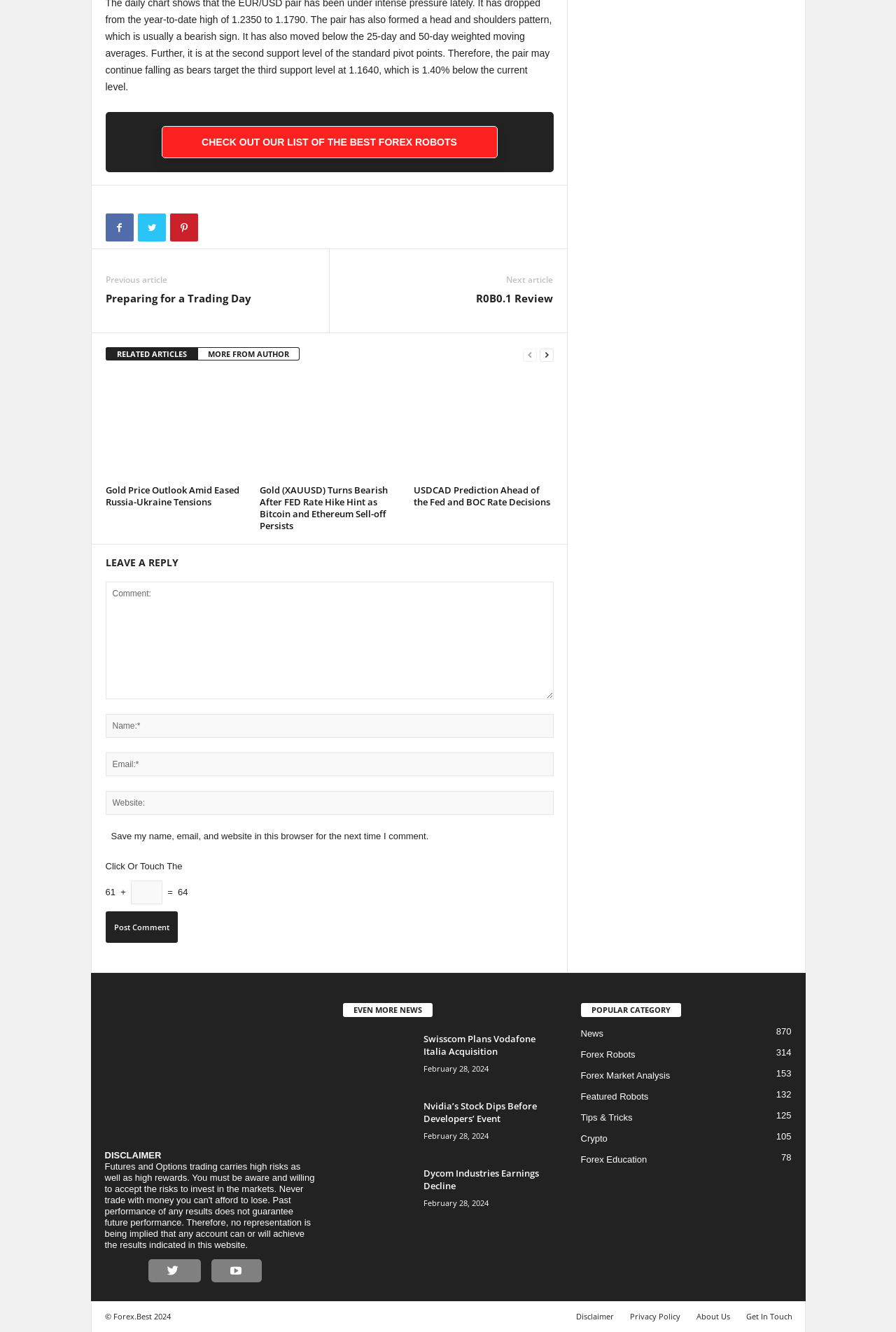Identify the bounding box coordinates for the UI element described by the following text: "title="Swisscom Plans Vodafone Italia Acquisition"". Provide the coordinates as four float numbers between 0 and 1, in the format [left, top, right, bottom].

[0.382, 0.775, 0.461, 0.815]